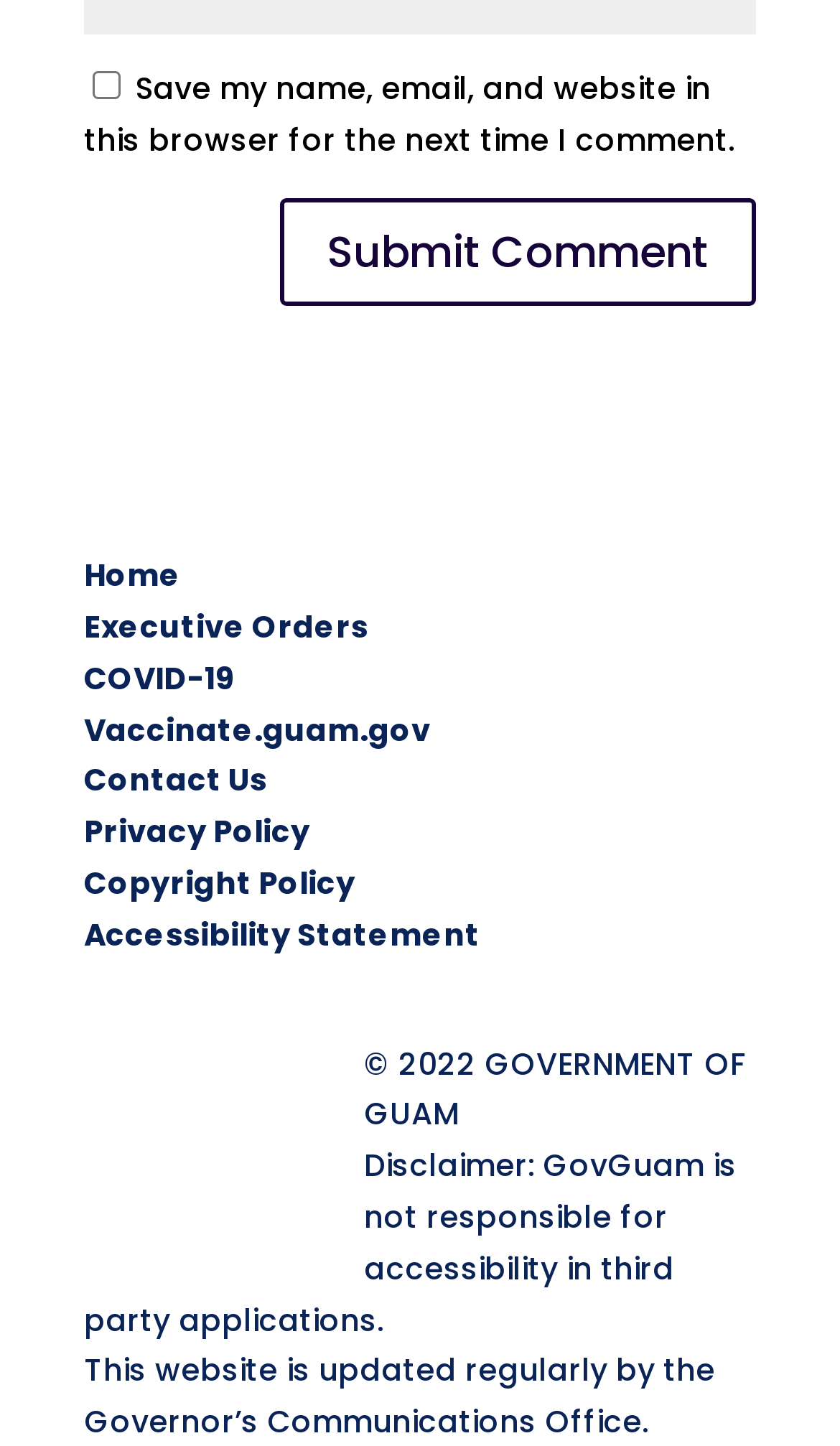Identify the bounding box coordinates for the UI element described as follows: "Vaccinate.guam.gov". Ensure the coordinates are four float numbers between 0 and 1, formatted as [left, top, right, bottom].

[0.1, 0.49, 0.513, 0.519]